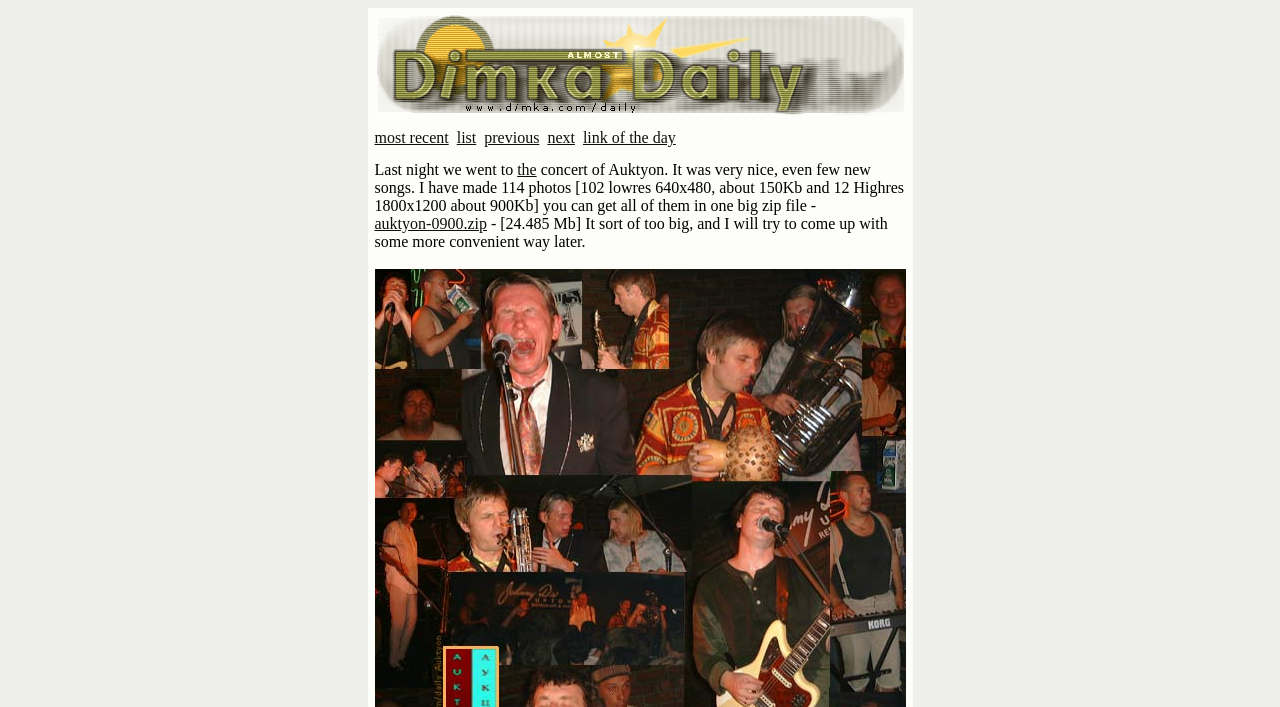Find the bounding box of the element with the following description: "previous". The coordinates must be four float numbers between 0 and 1, formatted as [left, top, right, bottom].

[0.378, 0.182, 0.421, 0.207]